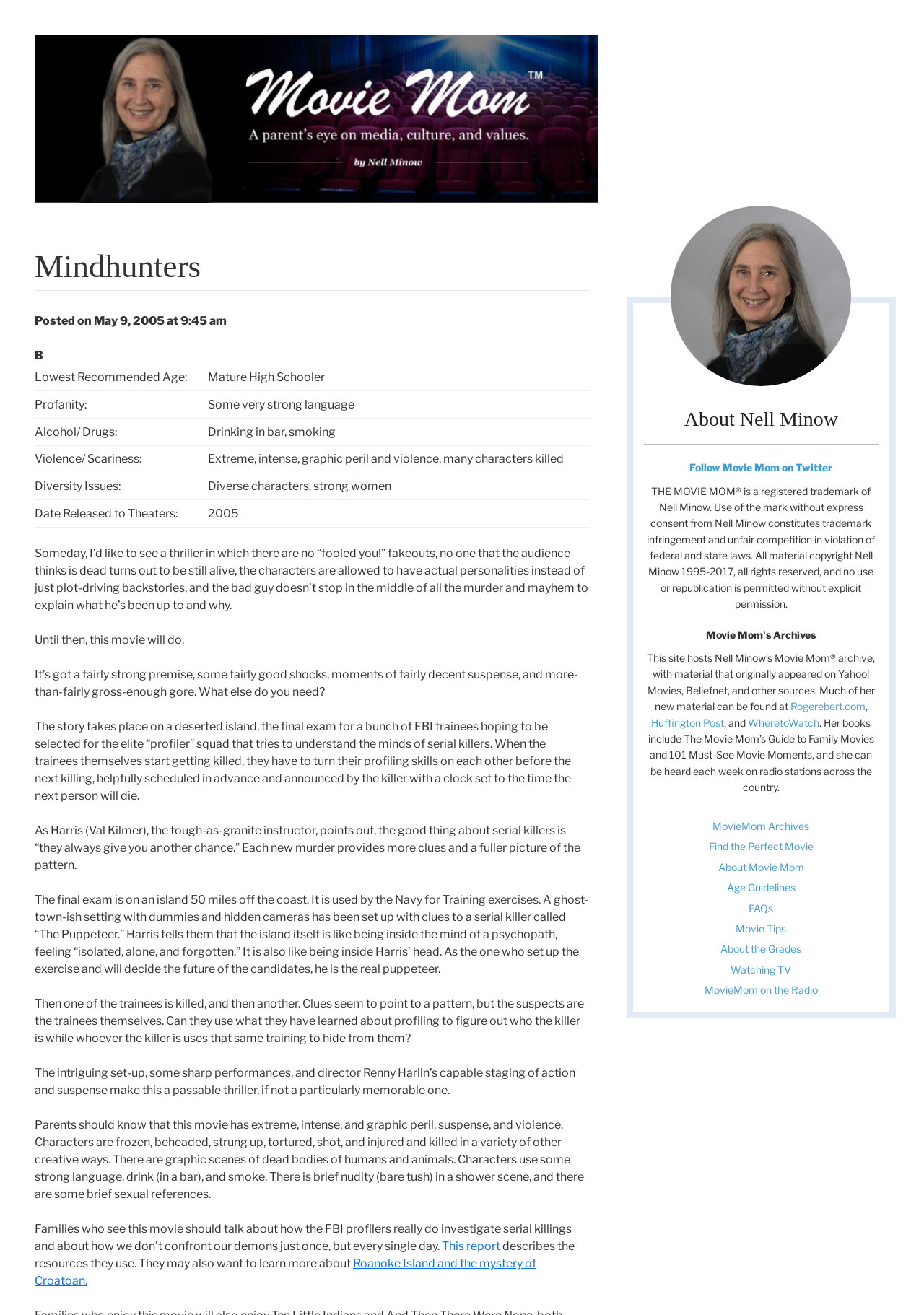Find the bounding box coordinates of the clickable element required to execute the following instruction: "Learn more about the Age Guidelines". Provide the coordinates as four float numbers between 0 and 1, i.e., [left, top, right, bottom].

[0.787, 0.67, 0.861, 0.68]